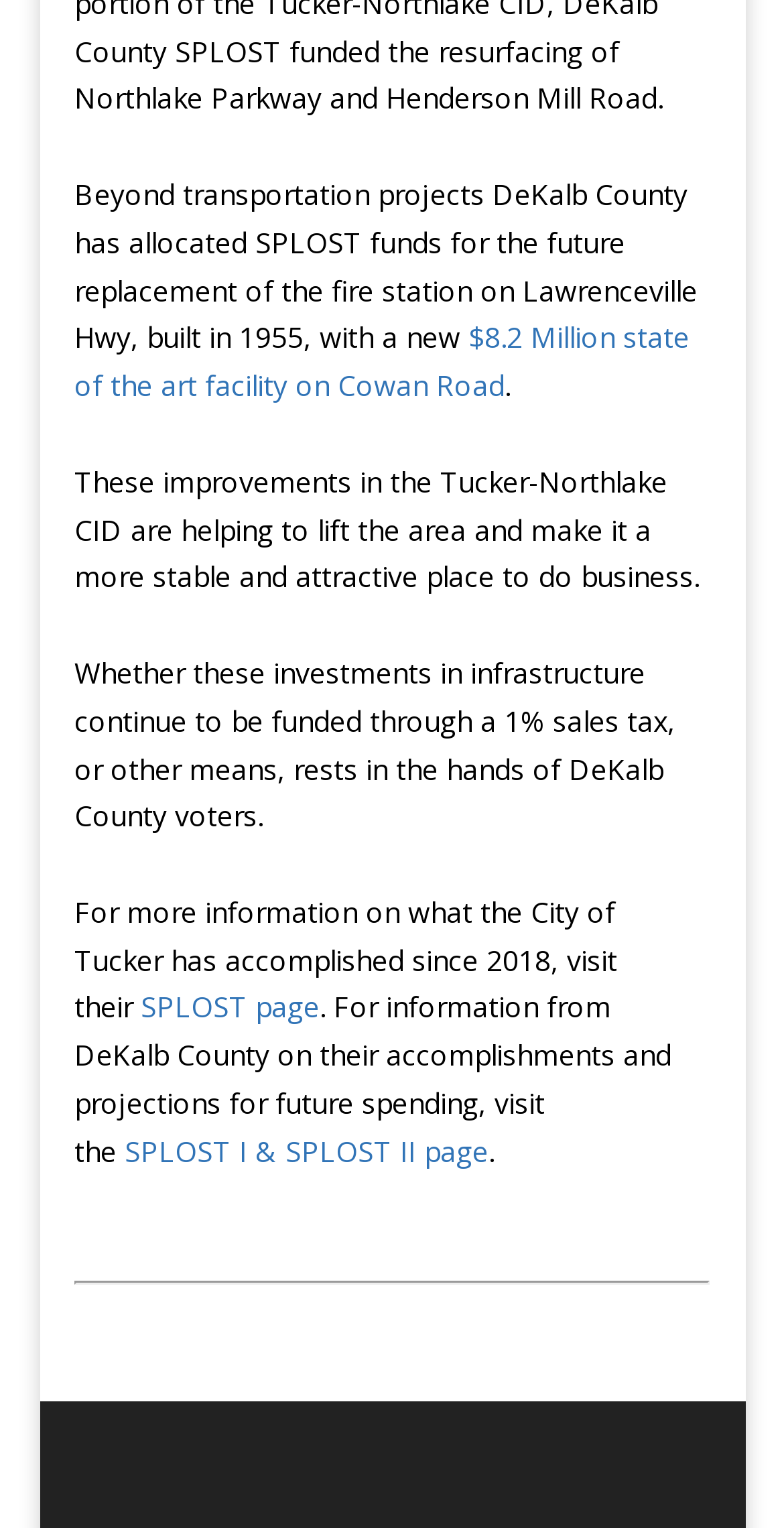Use a single word or phrase to answer the question: What is the purpose of the investments in infrastructure?

to lift the area and make it a more stable and attractive place to do business